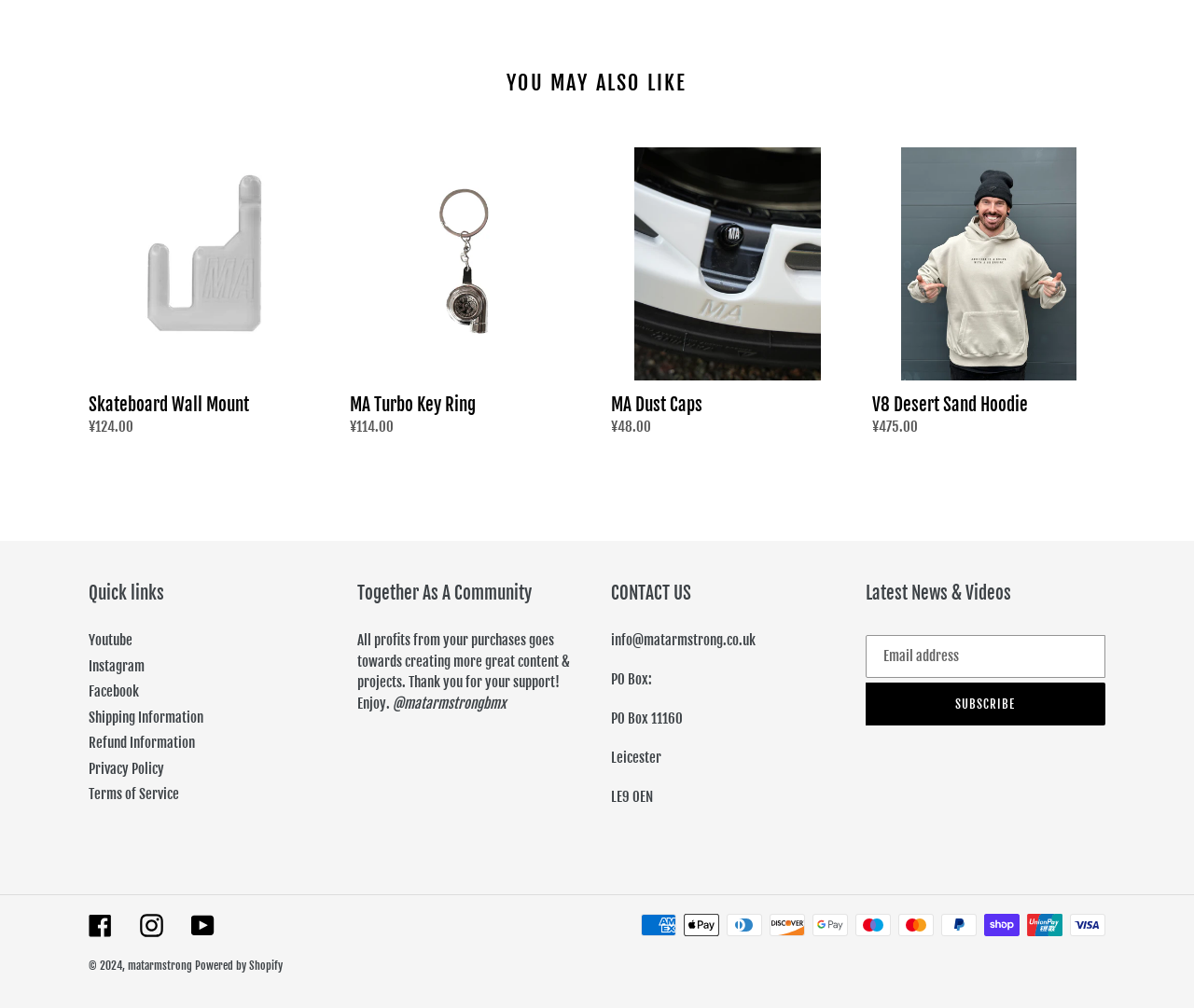Could you locate the bounding box coordinates for the section that should be clicked to accomplish this task: "Explore EatWith".

None